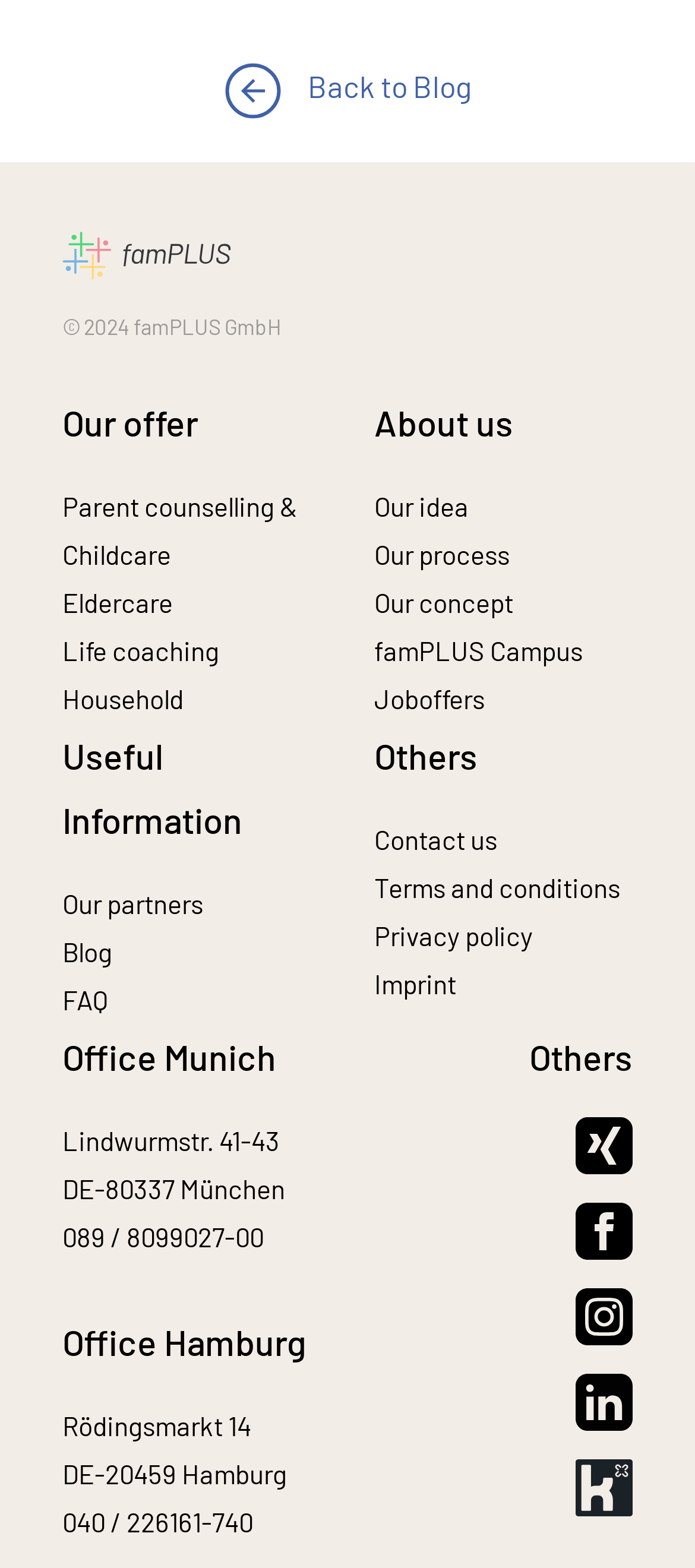Please reply to the following question using a single word or phrase: 
How many links are there in the webpage?

17